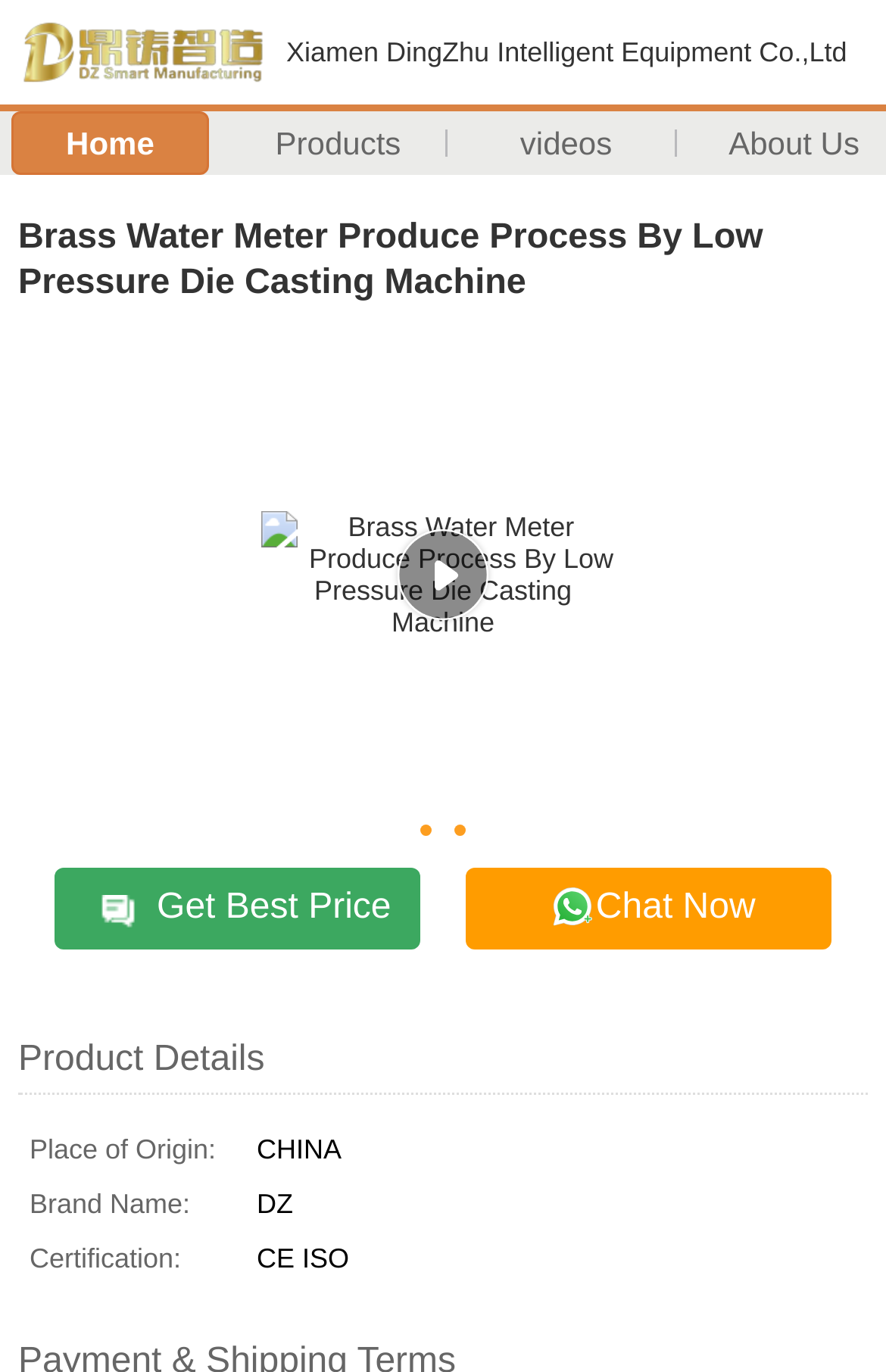Extract the main headline from the webpage and generate its text.

Brass Water Meter Produce Process By Low Pressure Die Casting Machine